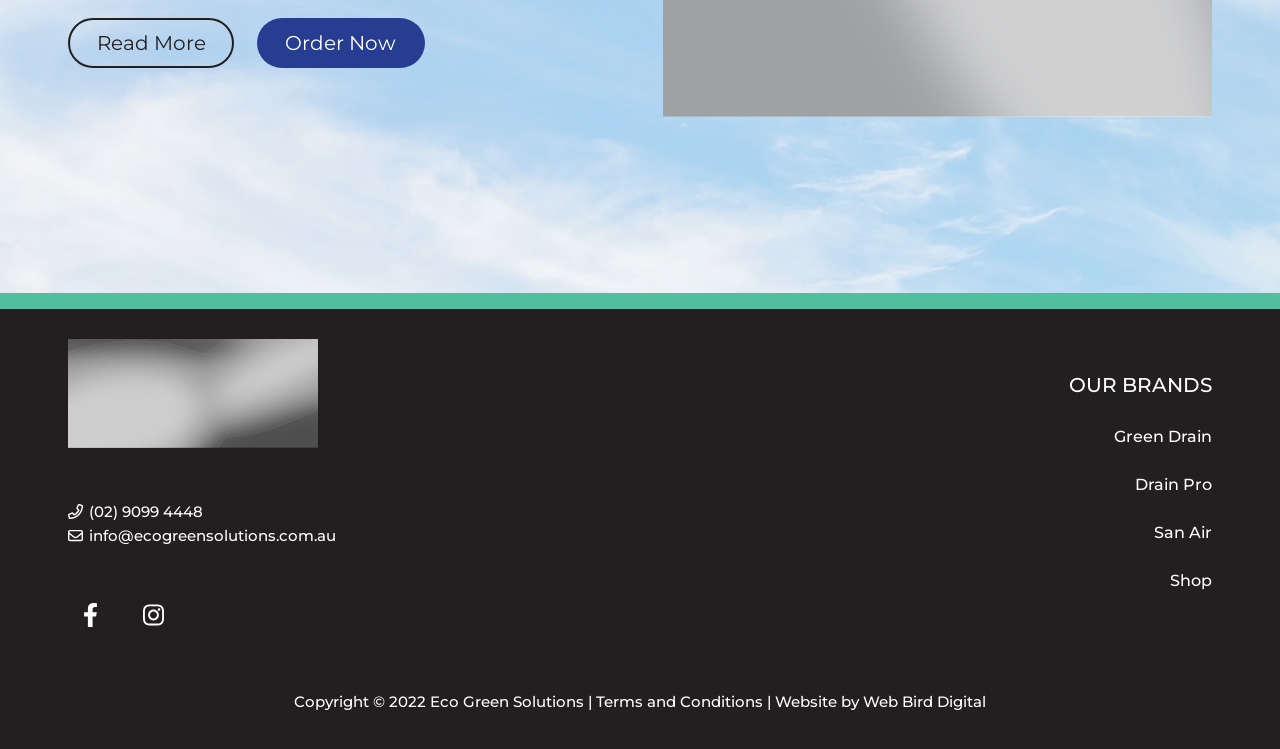Locate the bounding box coordinates of the element you need to click to accomplish the task described by this instruction: "Email info@ecogreensolutions.com.au".

[0.053, 0.702, 0.262, 0.728]